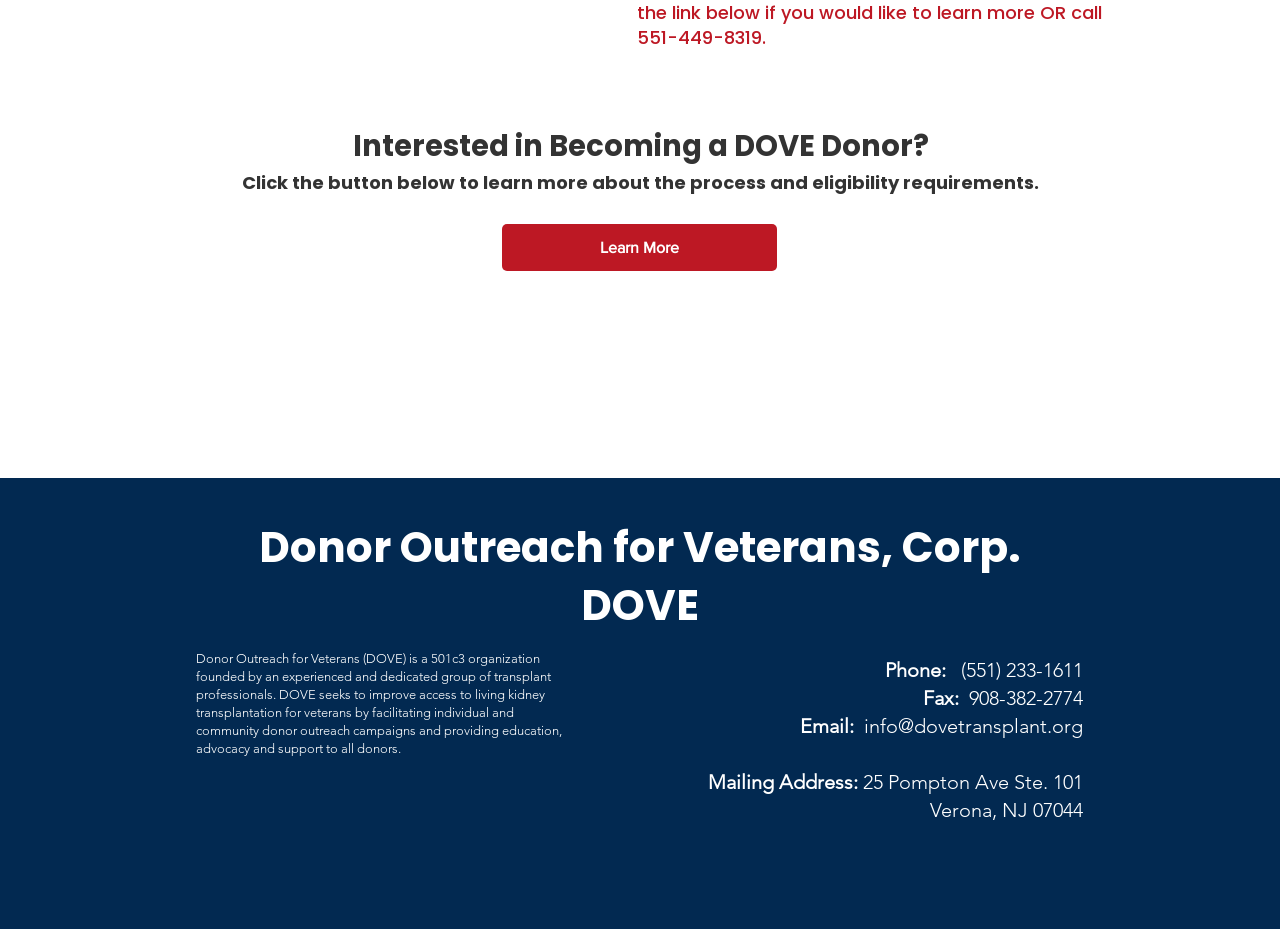Respond to the following query with just one word or a short phrase: 
What social media platforms does DOVE have?

Facebook, Instagram, LinkedIn, YouTube